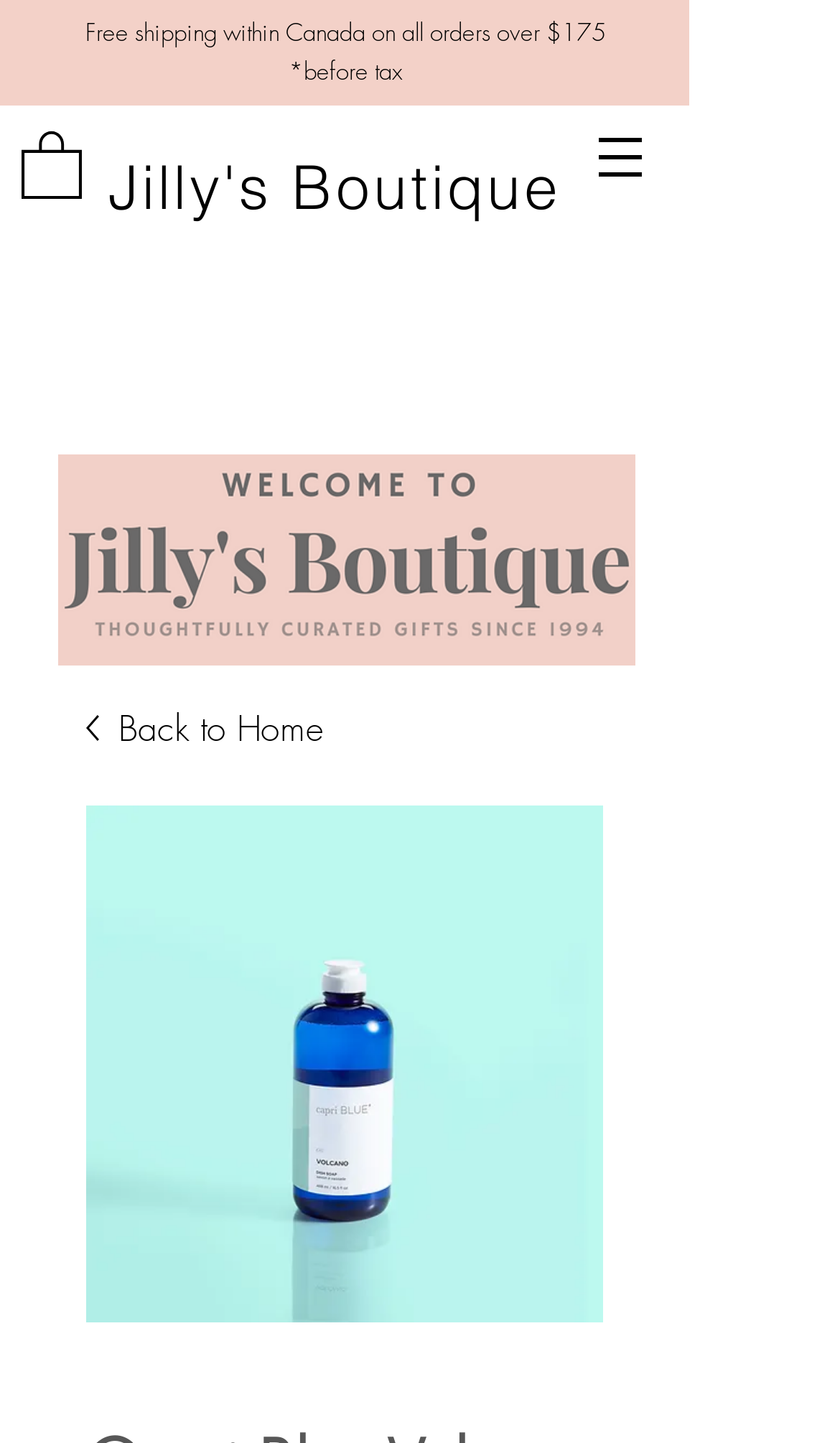Illustrate the webpage thoroughly, mentioning all important details.

The webpage is about Capri Blue Volcano Dish Soap on Jilly's Boutique. At the top left, there is a notification about free shipping within Canada on all orders over $175 before tax. Next to it, there is a cart icon with a link to the cart, which currently has 0 items. 

On the top center, the website's title "Jilly's Boutique" is displayed prominently. Below it, there is a navigation menu labeled "Site" with a dropdown button on the right. The button has a small icon. 

On the top right, there is a search iframe that takes up a significant portion of the screen. Below the search iframe, there is a large image of the Jilly's Boutique logo. 

Below the logo, there is a call-to-action button "Back to Home" with a small icon on the left. Below the button, there is a large image of the Capri Blue Volcano Dish Soap, which is the main product being featured on this page. The product image takes up most of the screen's real estate.